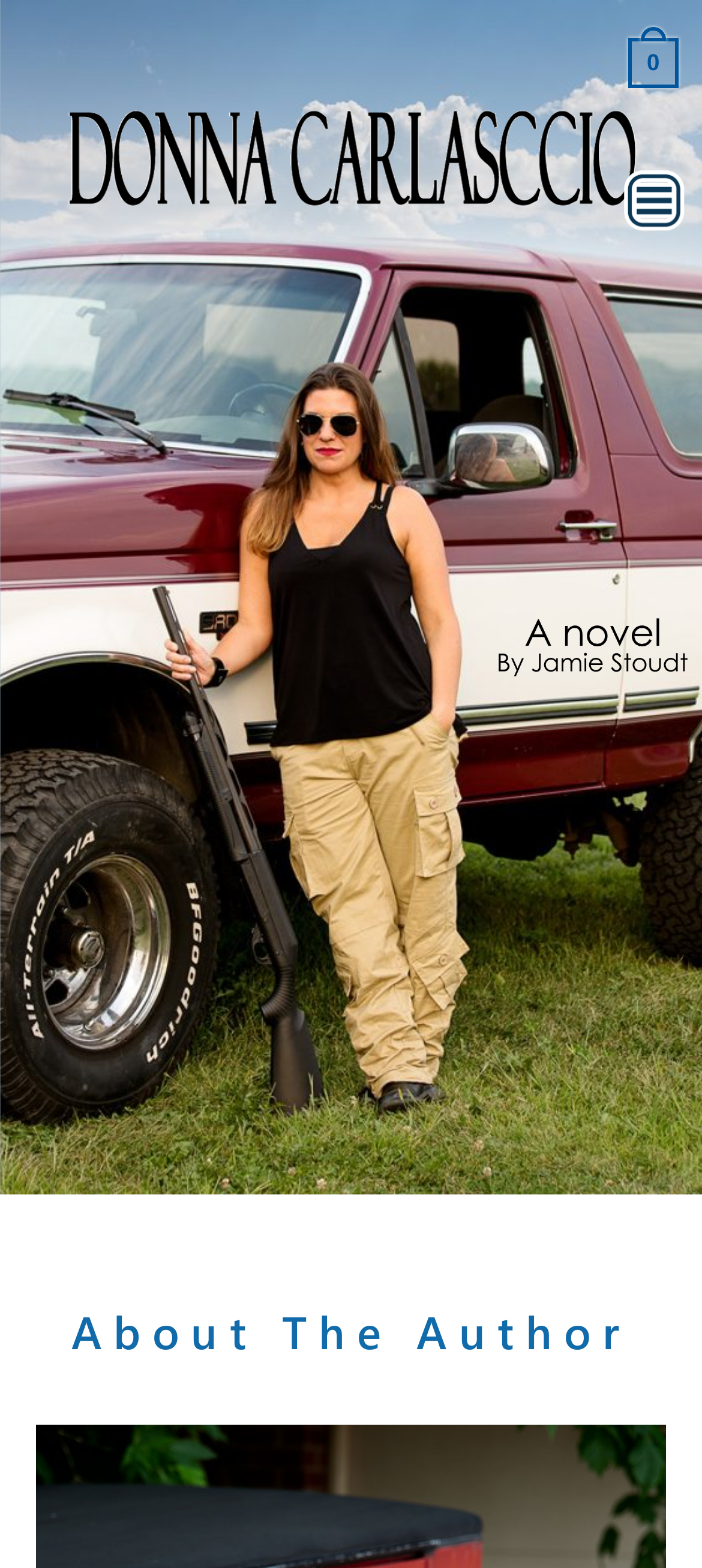Where does the author live?
Please provide a comprehensive answer based on the contents of the image.

I didn't find any explicit information about the author's location on the webpage, but I used the meta description to infer that the author lives in Stillwater, Minnesota.